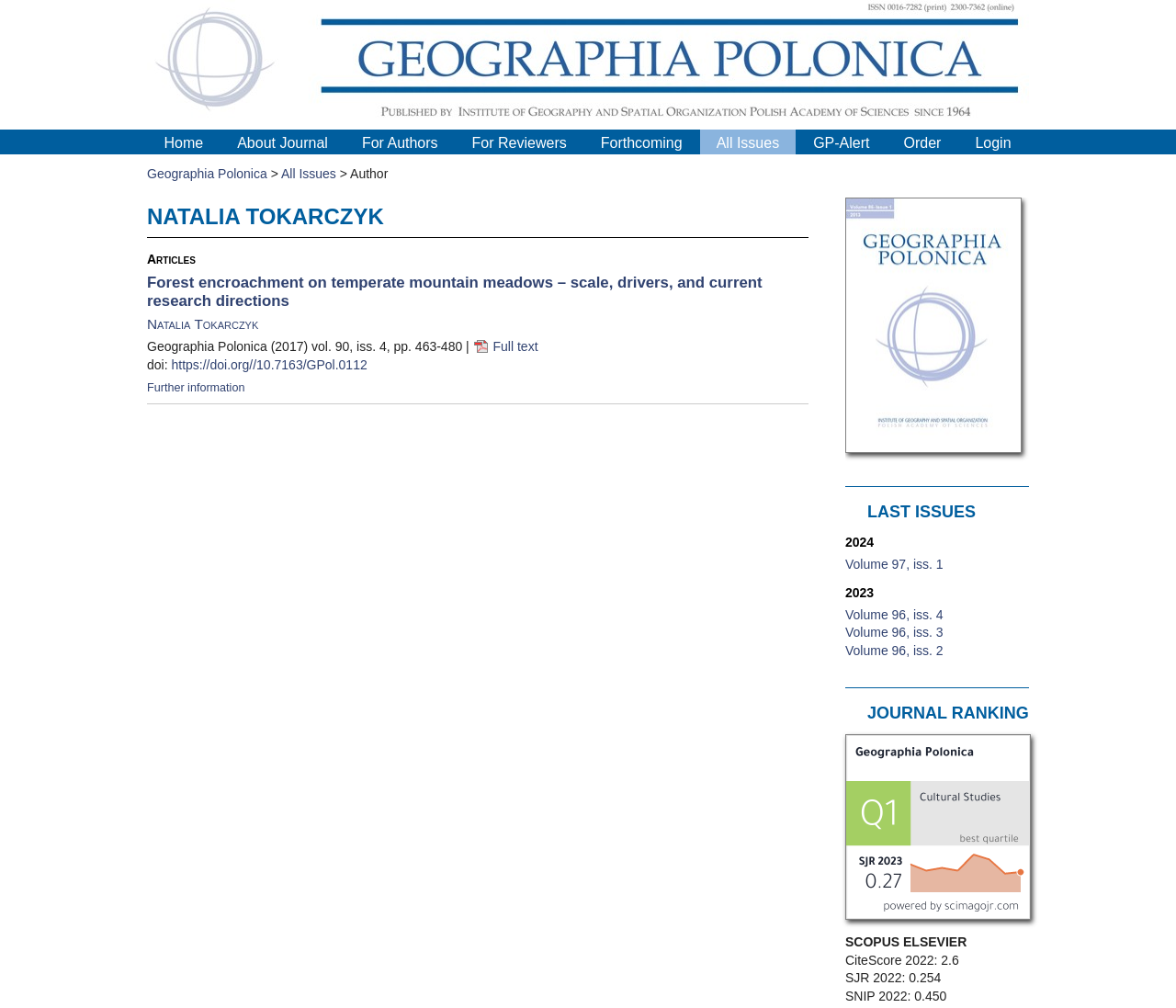For the element described, predict the bounding box coordinates as (top-left x, top-left y, bottom-right x, bottom-right y). All values should be between 0 and 1. Element description: All Issues

[0.239, 0.165, 0.286, 0.18]